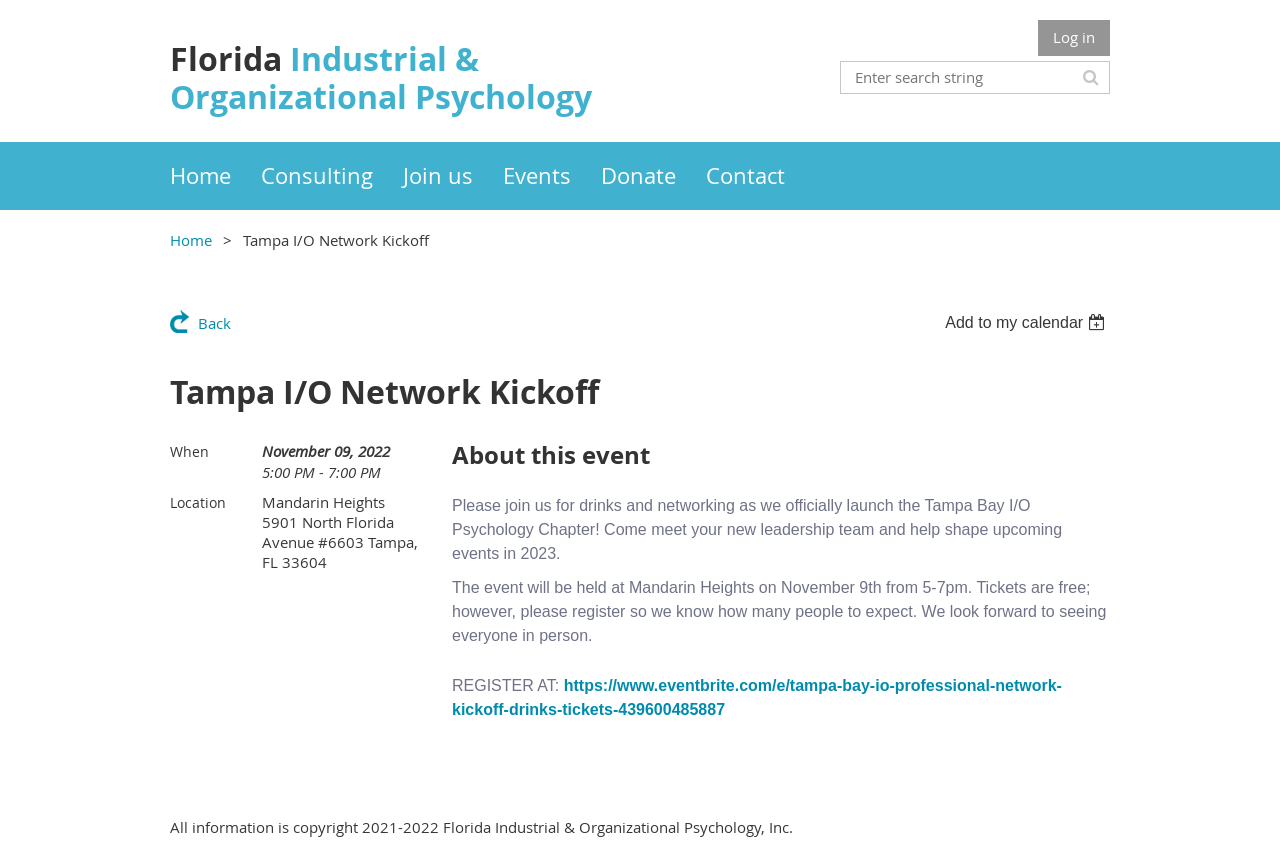Can you find and provide the main heading text of this webpage?

Tampa I/O Network Kickoff